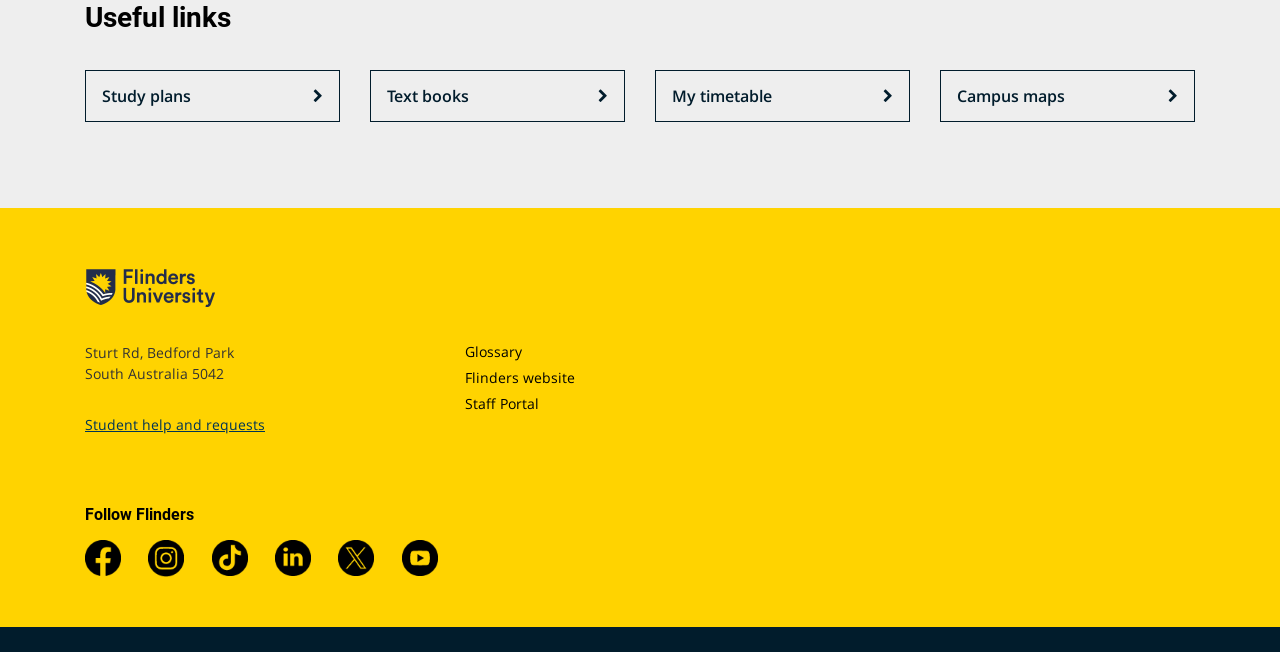Identify the bounding box for the described UI element. Provide the coordinates in (top-left x, top-left y, bottom-right x, bottom-right y) format with values ranging from 0 to 1: Study plans

[0.066, 0.107, 0.266, 0.186]